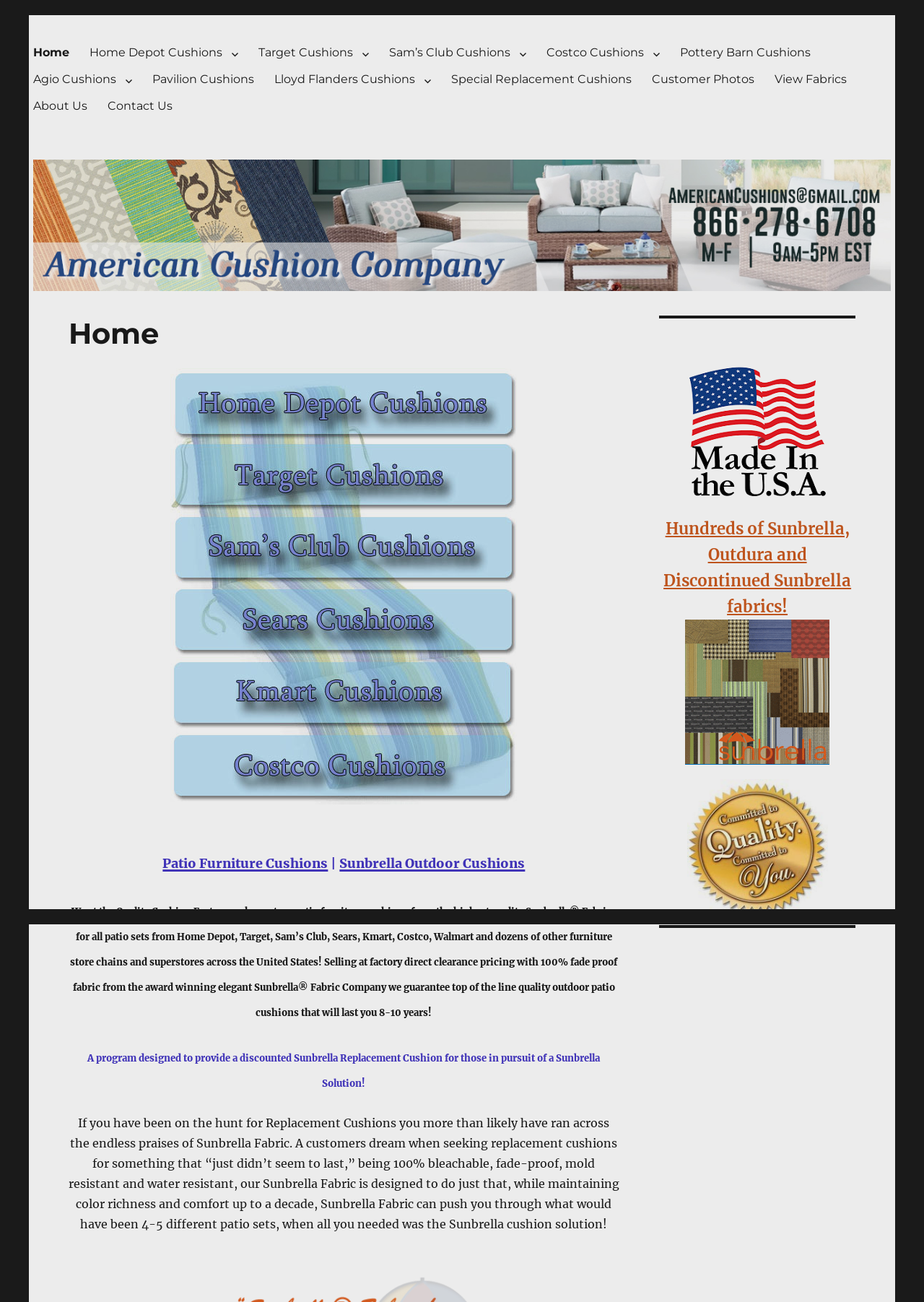Using the information from the screenshot, answer the following question thoroughly:
Where are the cushions made?

The webpage features an image with the text 'Cushions Made in the USA', indicating that the cushions are manufactured in the United States.